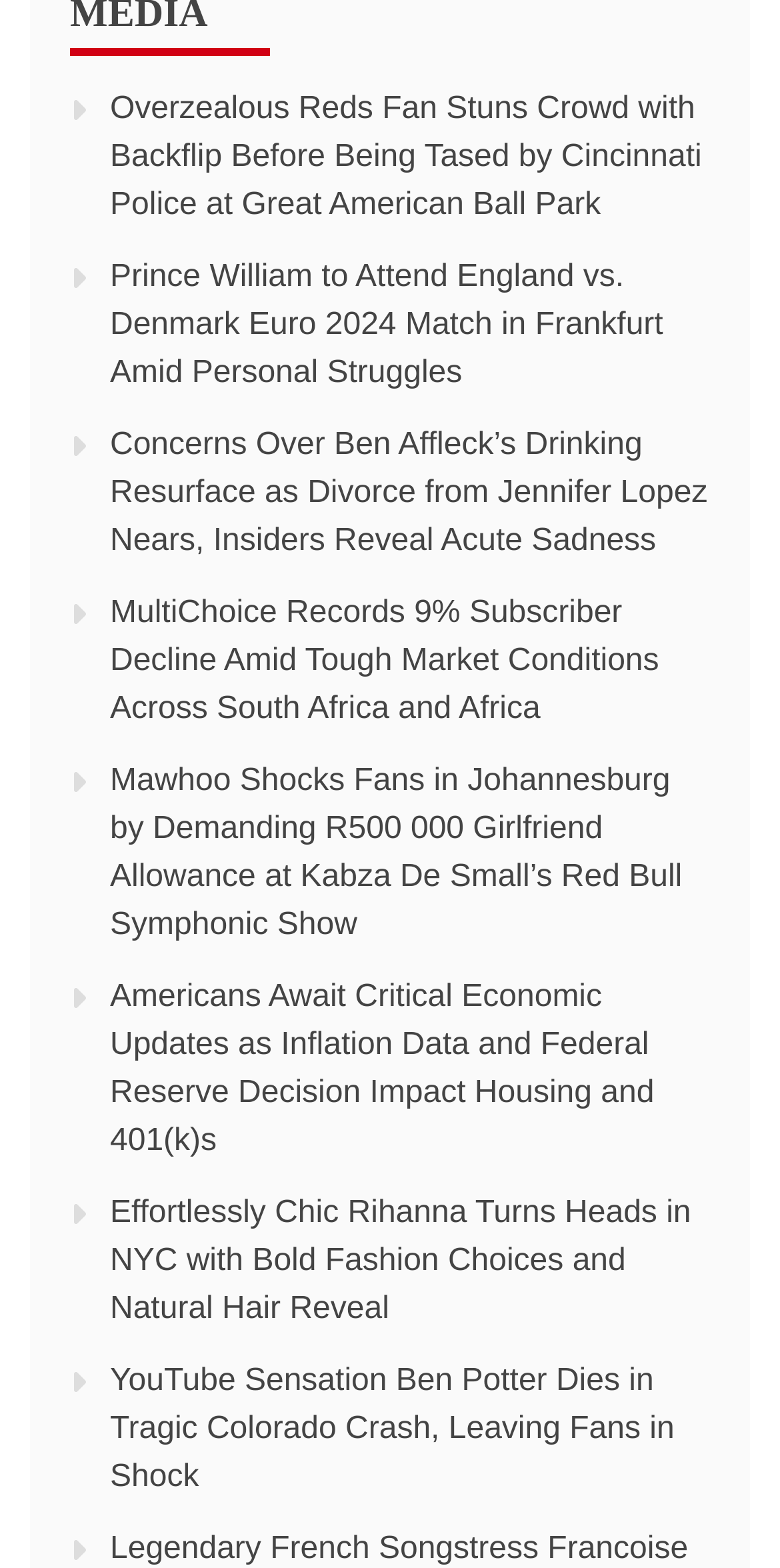Determine the bounding box coordinates of the element that should be clicked to execute the following command: "Check out Rihanna’s fashion choices".

[0.141, 0.762, 0.886, 0.845]